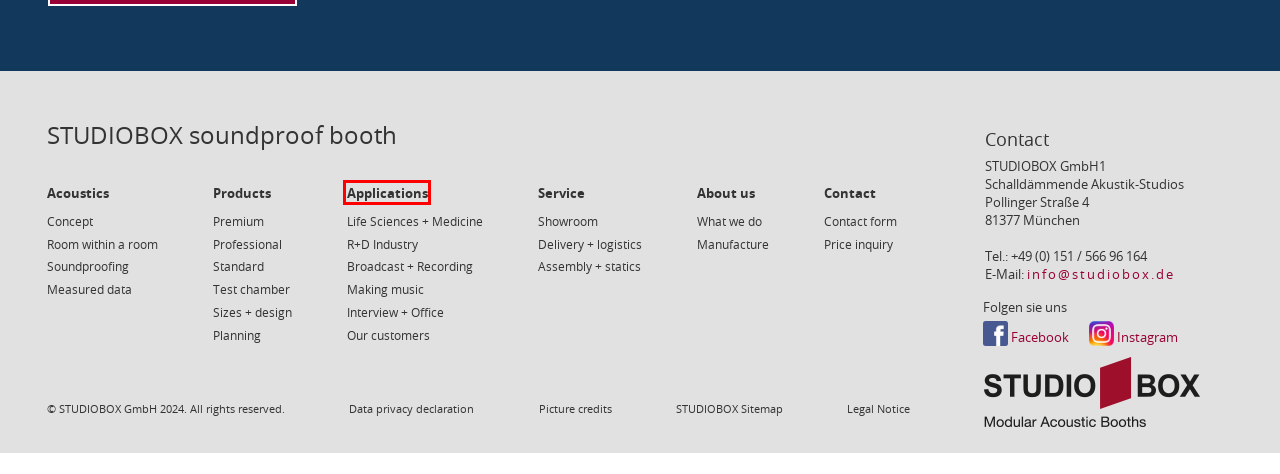Given a screenshot of a webpage featuring a red bounding box, identify the best matching webpage description for the new page after the element within the red box is clicked. Here are the options:
A. STUDIOBOX Soundproof Booth - delivery throughout Europe
B. Room within a room system STUDIOBOX - soundproof booth
C. Acoustic pod STUDIOBOX soundproof booth for relaxed work
D. Recording booth STUDIOBOX - The mobile recording studio
E. STUDIOBOX Sitemap
F. Data privacy declaration
G. STUDIOBOX test booth for R&D and medicine
H. Picture credits

G